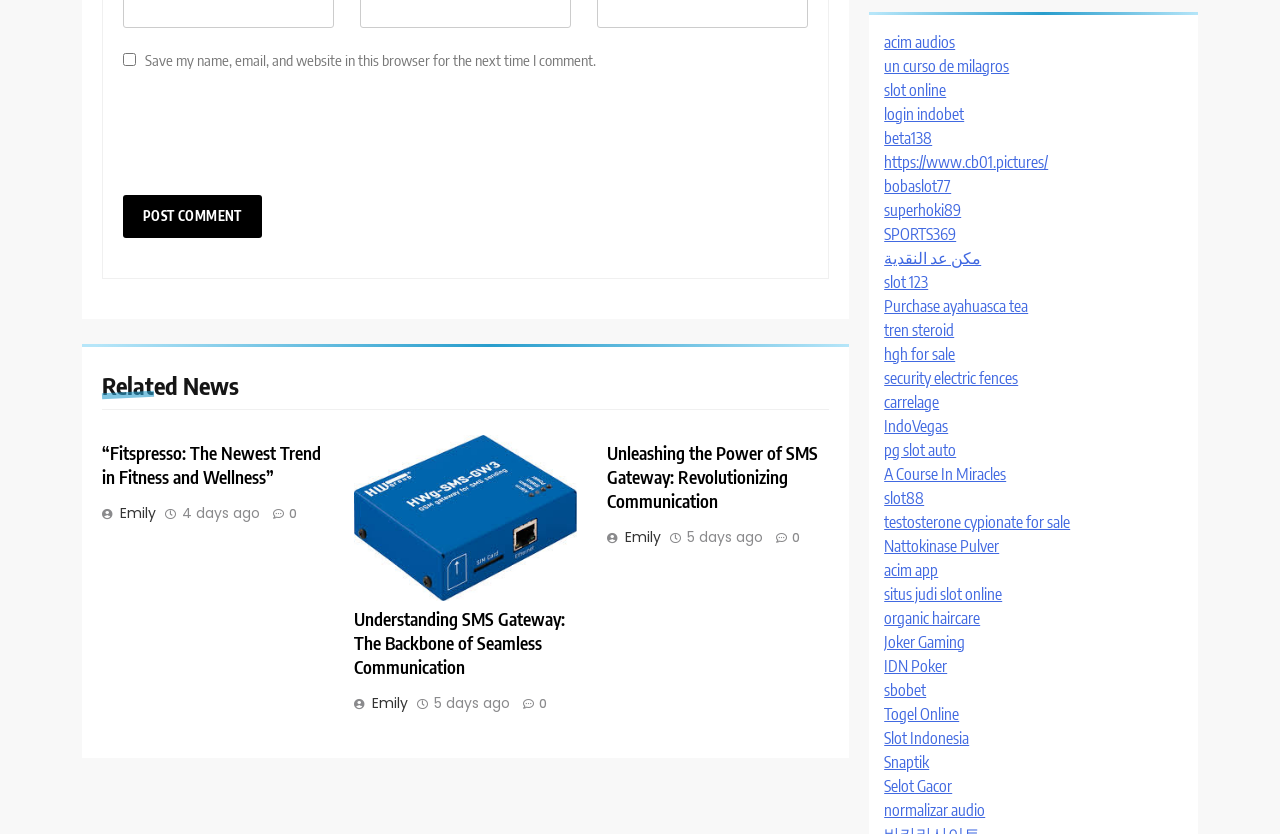Give the bounding box coordinates for the element described by: "slot88".

[0.691, 0.585, 0.722, 0.609]